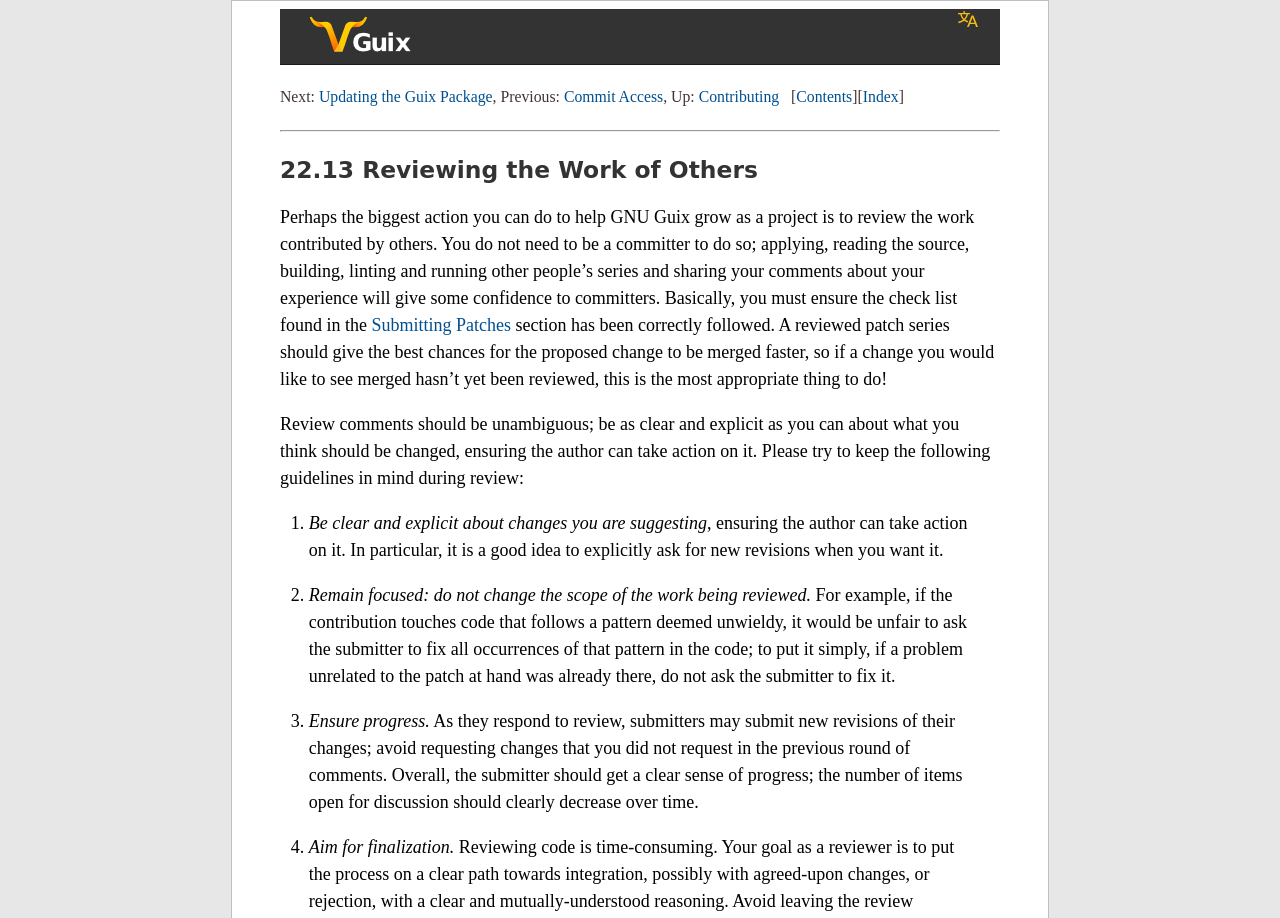Determine the bounding box coordinates for the area that should be clicked to carry out the following instruction: "Read about submitting patches".

[0.29, 0.343, 0.399, 0.365]